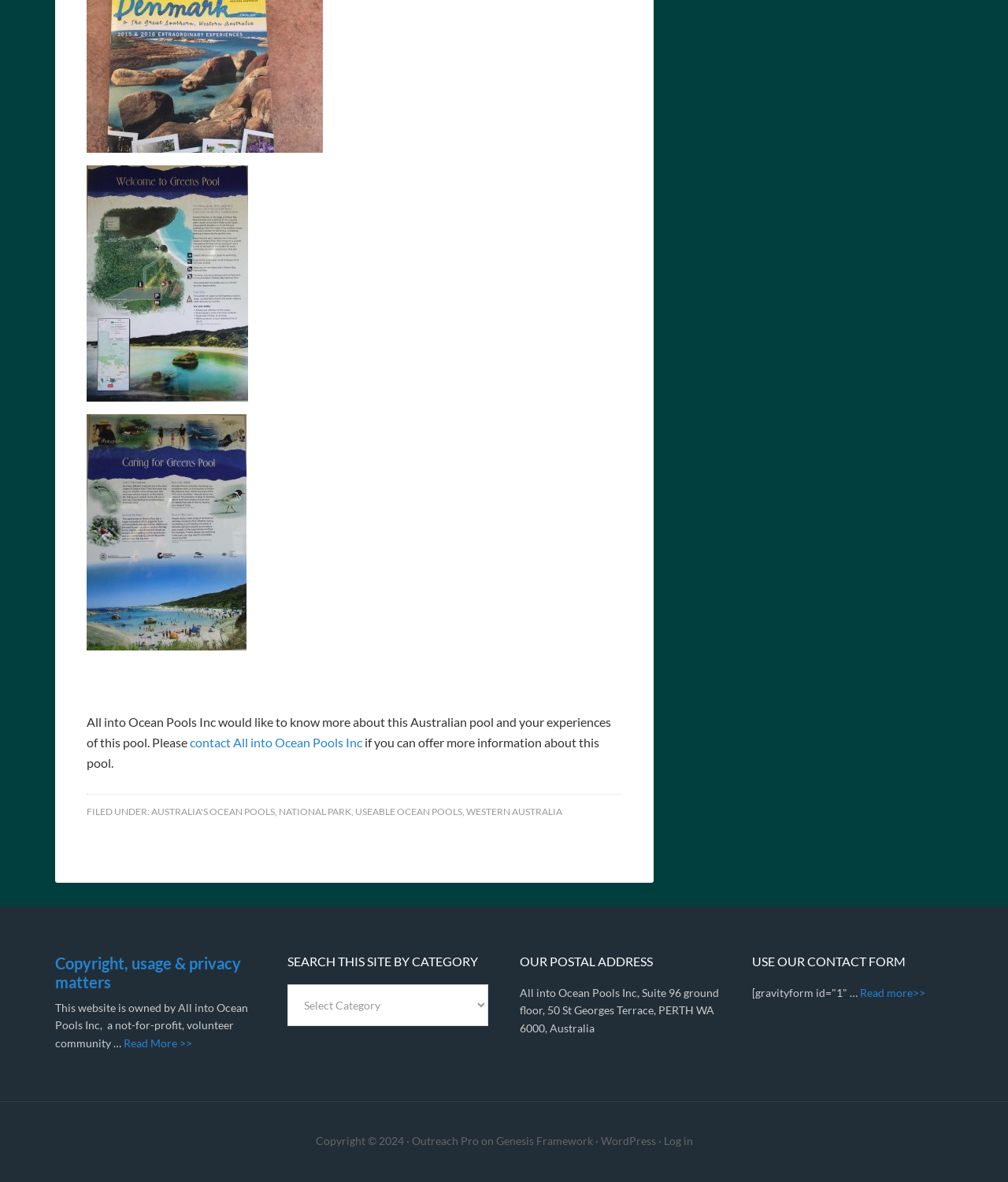Find the bounding box coordinates of the clickable region needed to perform the following instruction: "Contact All into Ocean Pools Inc". The coordinates should be provided as four float numbers between 0 and 1, i.e., [left, top, right, bottom].

[0.186, 0.622, 0.362, 0.634]